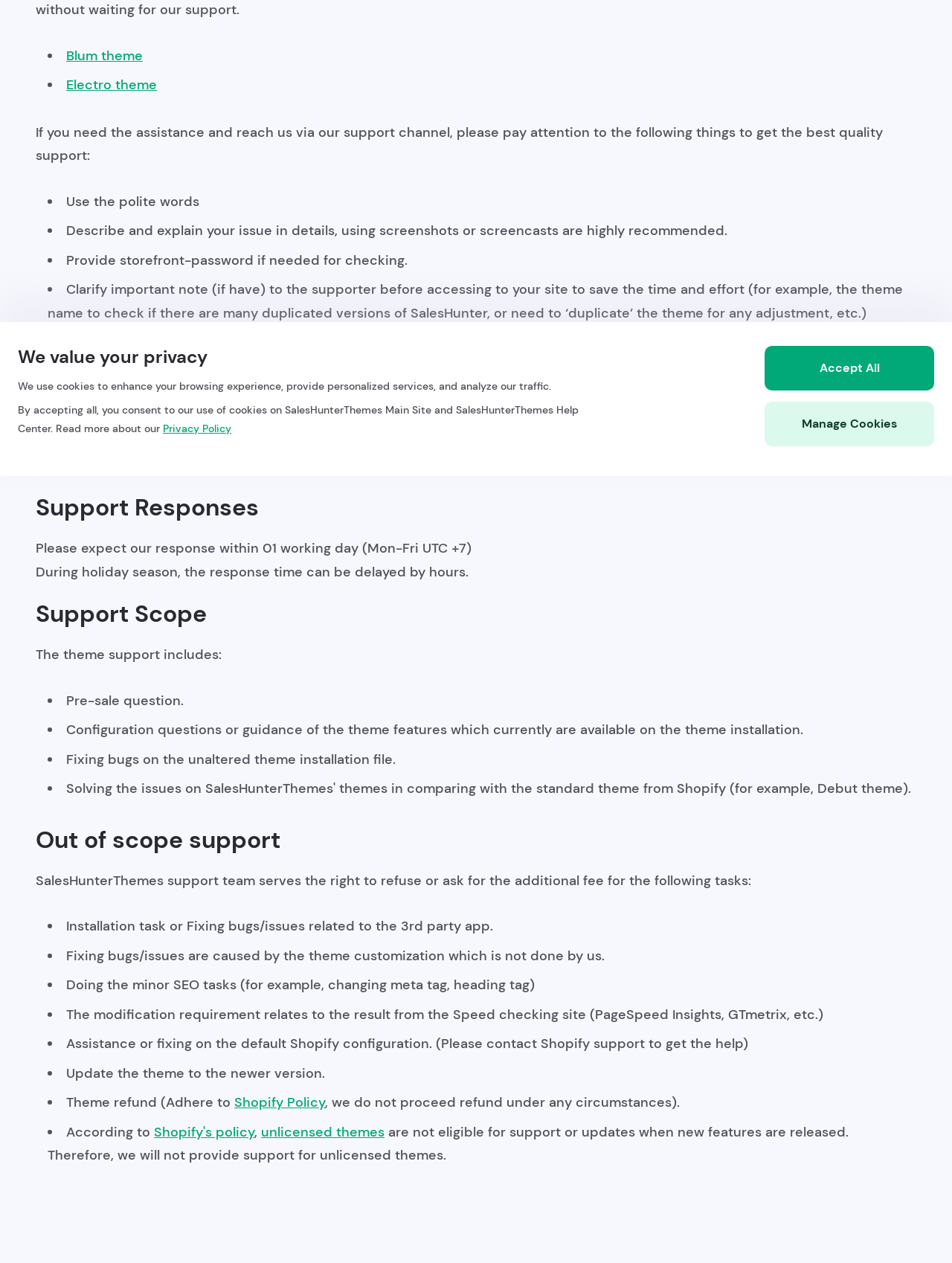Please determine the bounding box coordinates for the element with the description: "Electro theme".

[0.07, 0.06, 0.165, 0.074]